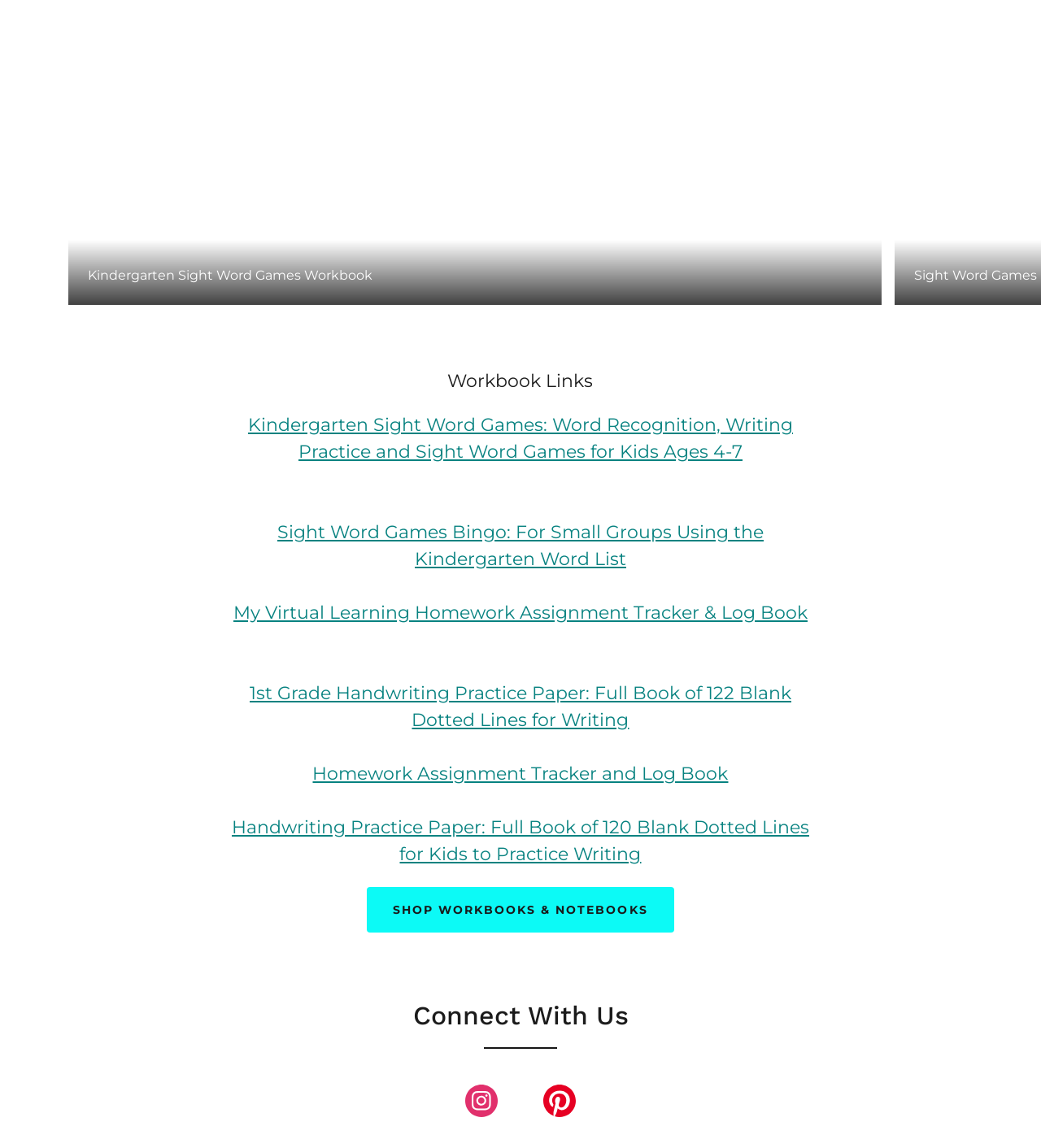Give a concise answer of one word or phrase to the question: 
How many headings are there on the webpage?

2